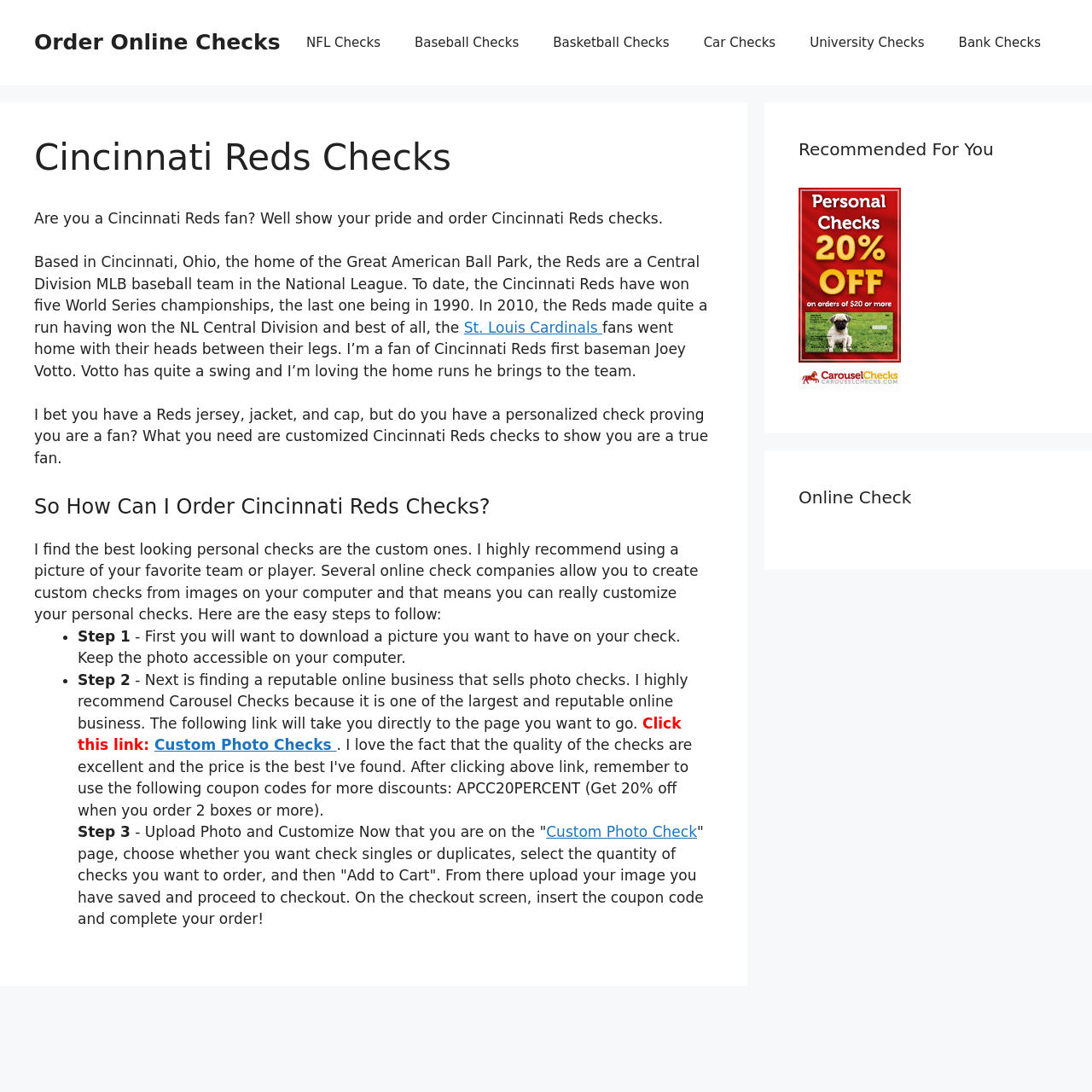Extract the main heading from the webpage content.

Cincinnati Reds Checks